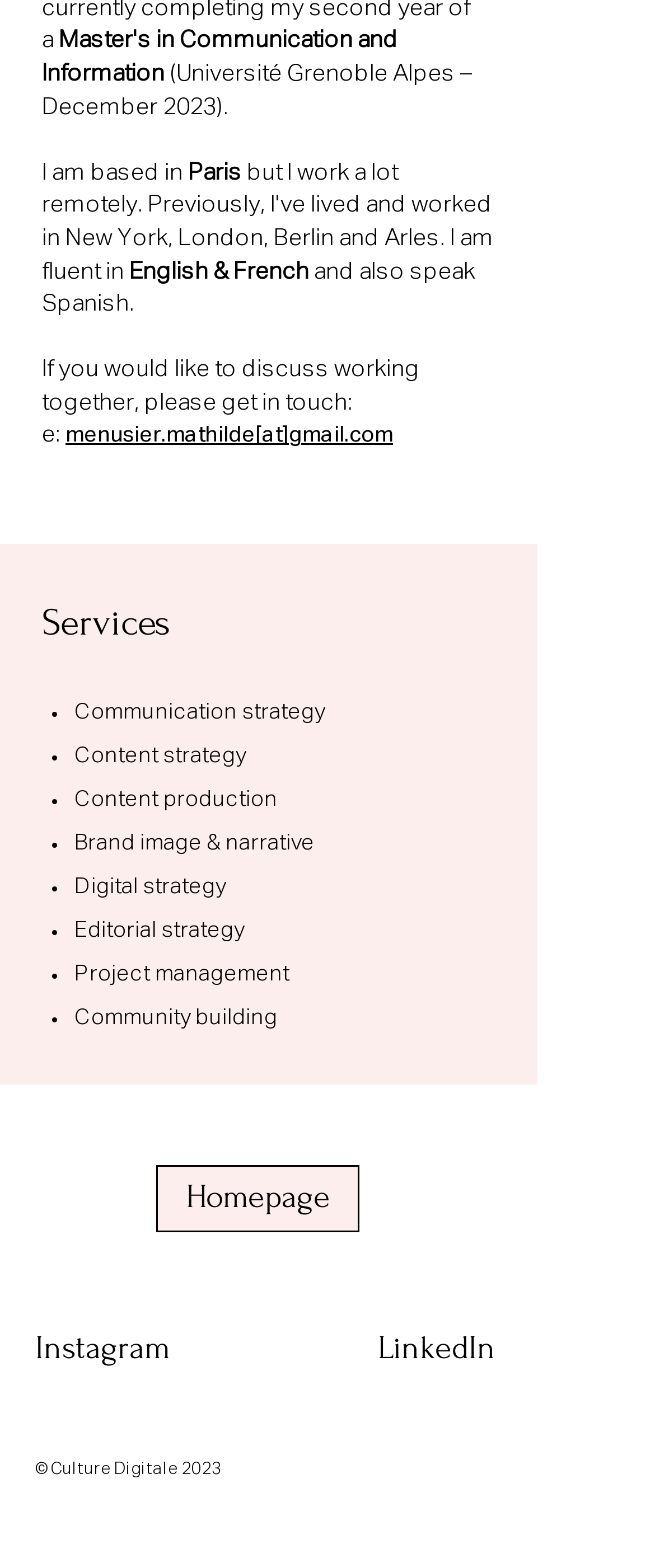Look at the image and answer the question in detail:
What languages does the author speak?

The author's language proficiency is mentioned in the text 'English & French and also speak Spanish.' which is located at the top of the webpage.